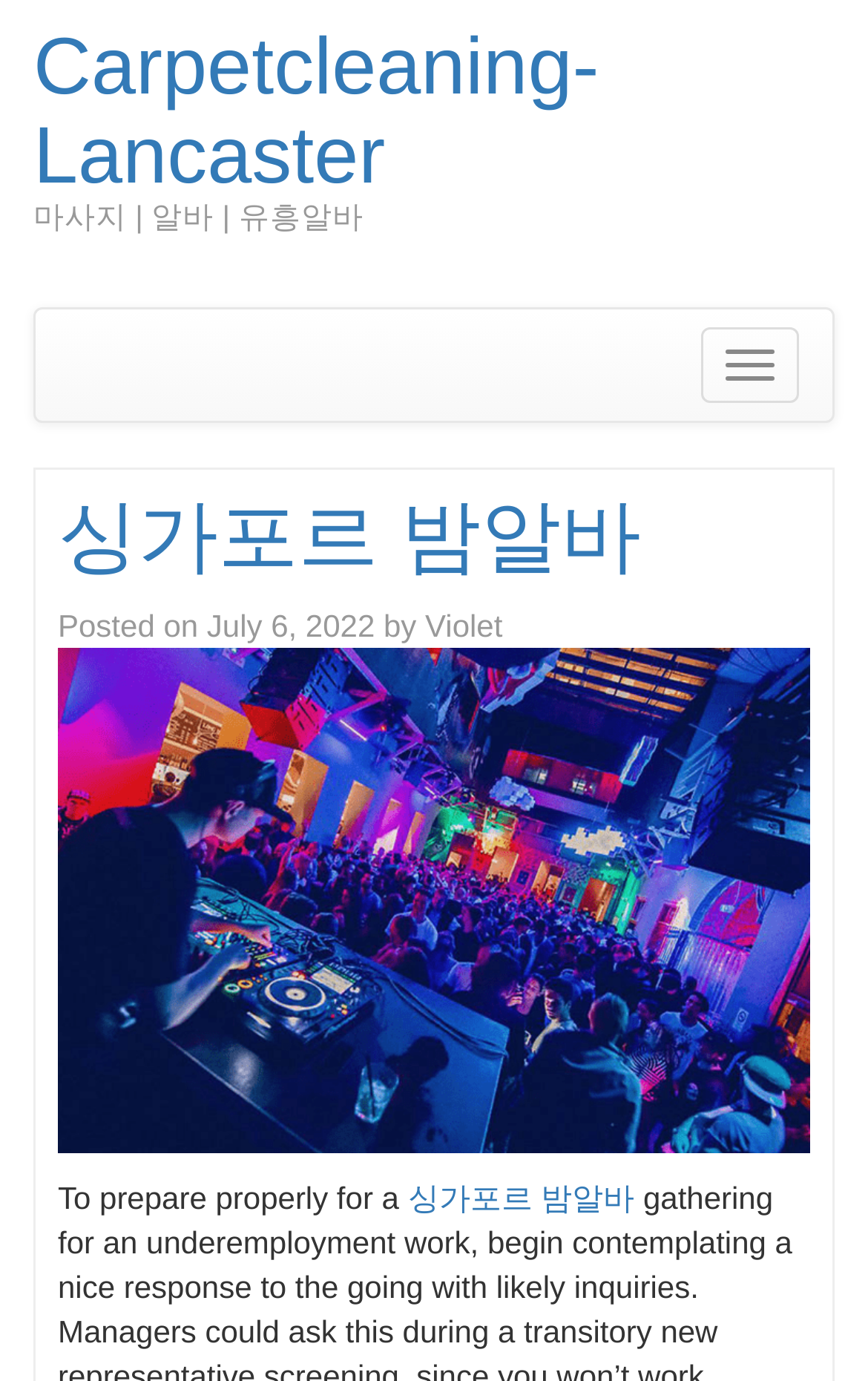What is the image about?
Provide an in-depth answer to the question, covering all aspects.

The image is about '건전마사지 구분법', which can be found in the middle of the webpage. This is indicated by the image element with the text '건전마사지 구분법'.